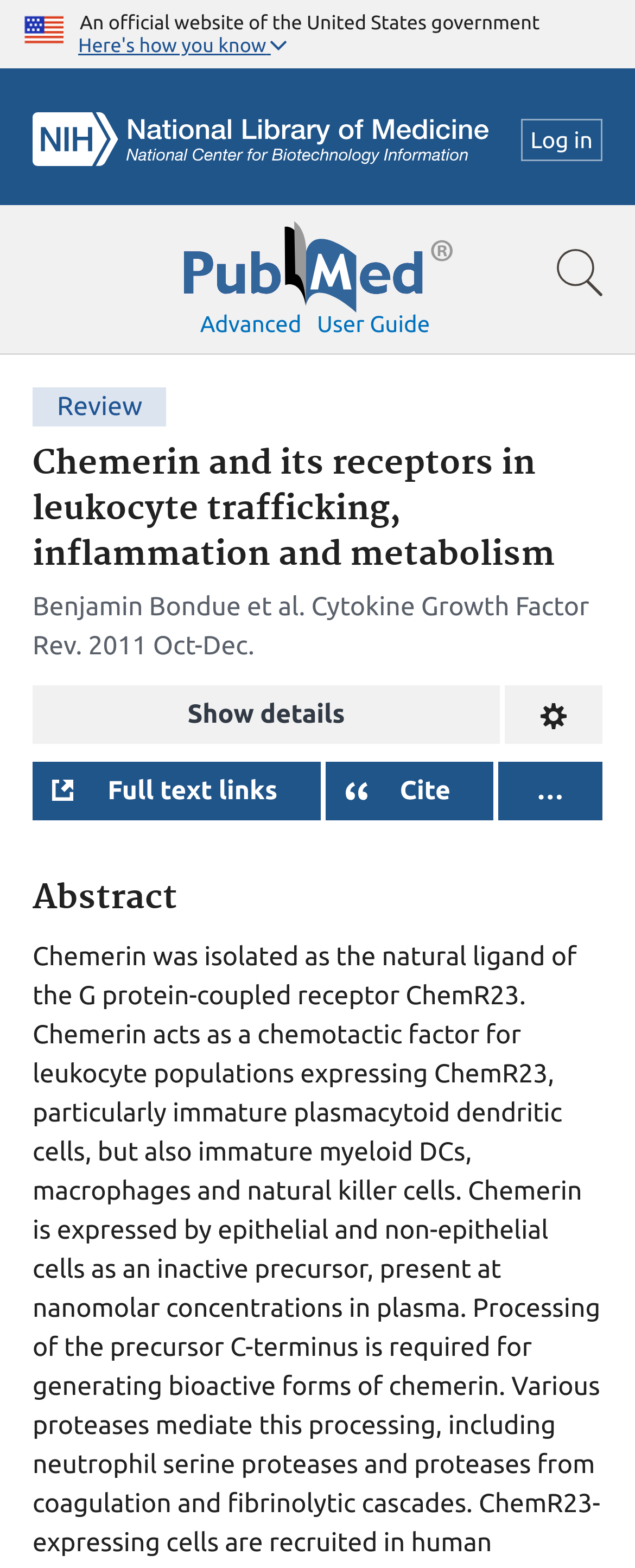How many links are there in the top navigation bar?
Refer to the image and provide a one-word or short phrase answer.

4